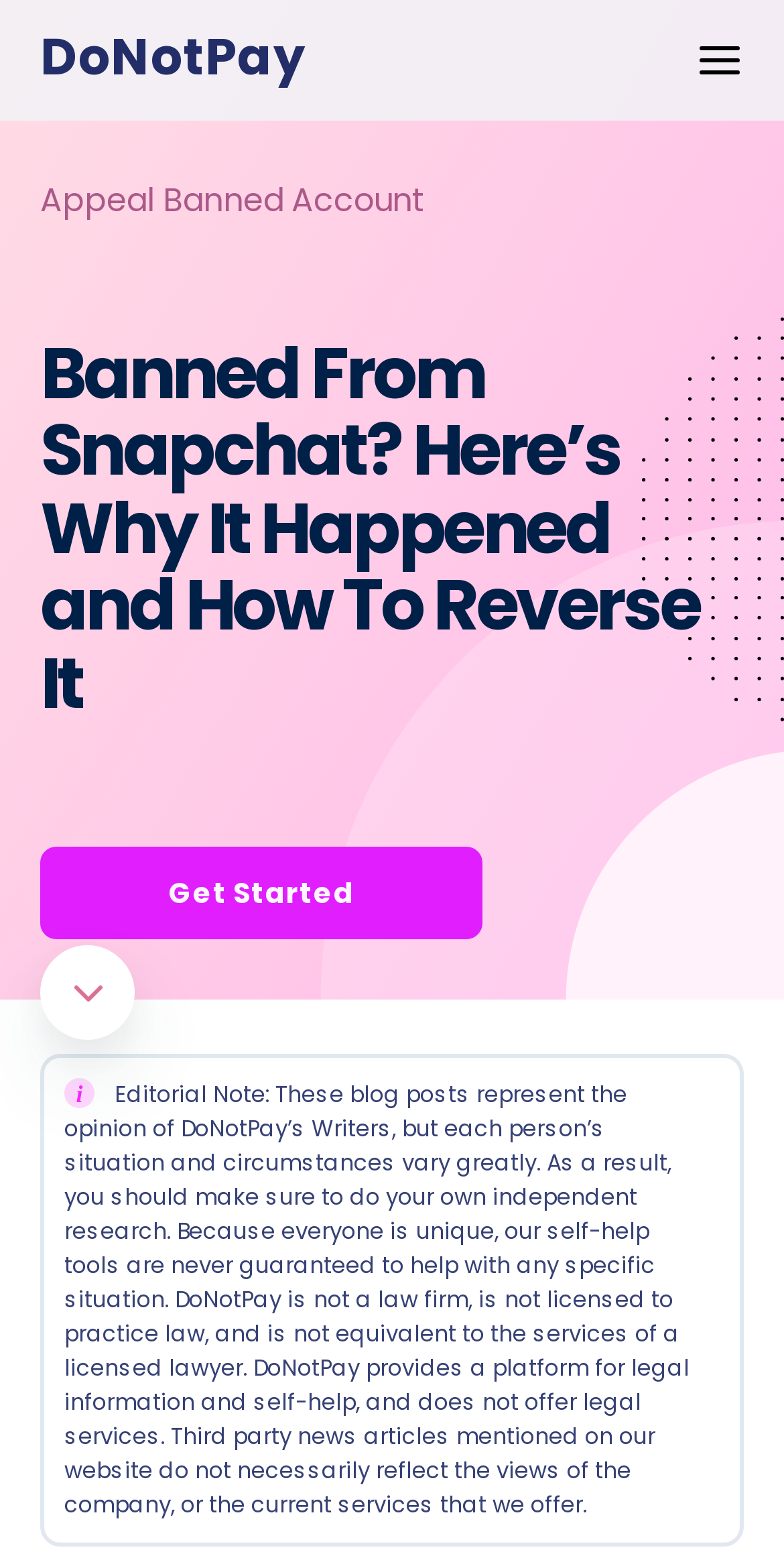Determine the bounding box coordinates of the clickable region to carry out the instruction: "Click on the 'SIGN UP/SIGN IN' button".

[0.051, 0.683, 0.949, 0.743]